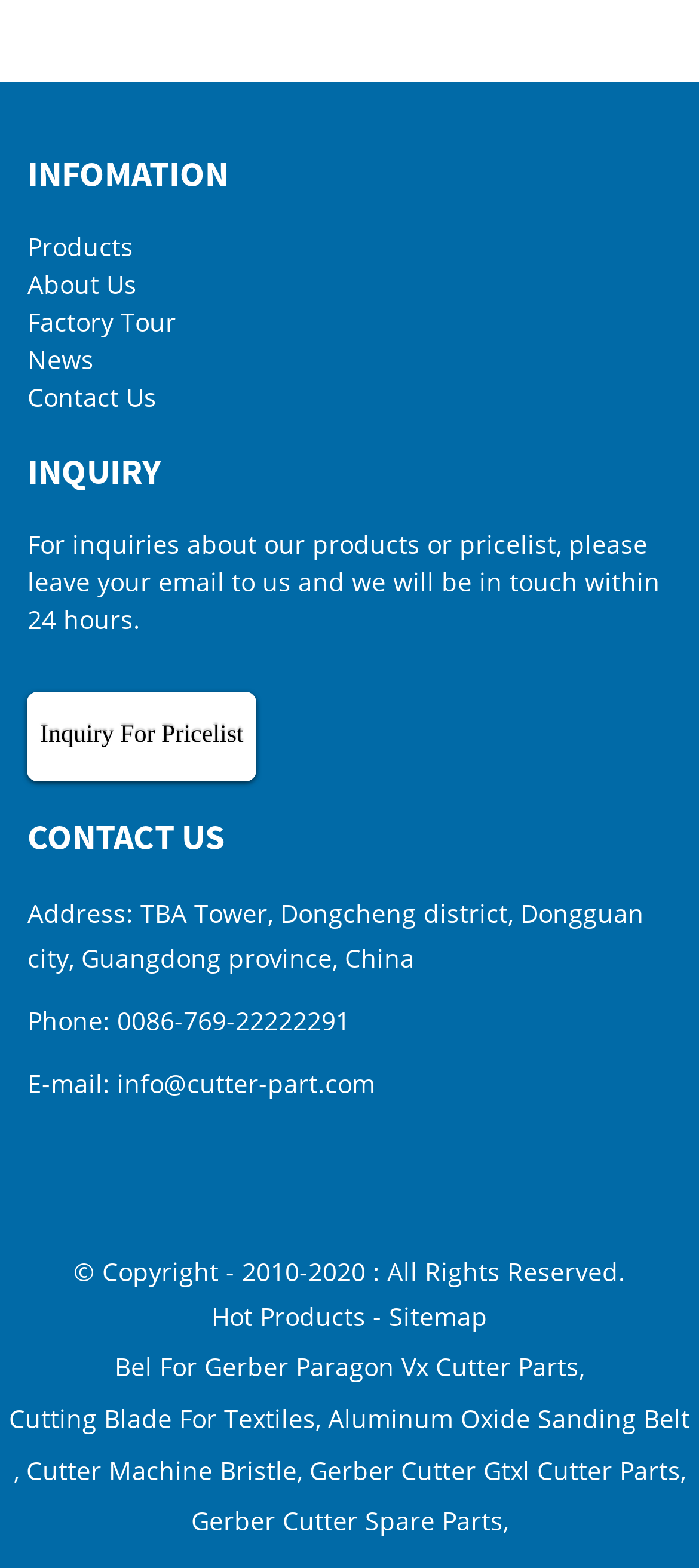Locate the bounding box coordinates of the item that should be clicked to fulfill the instruction: "Click on Products".

[0.039, 0.145, 0.191, 0.169]